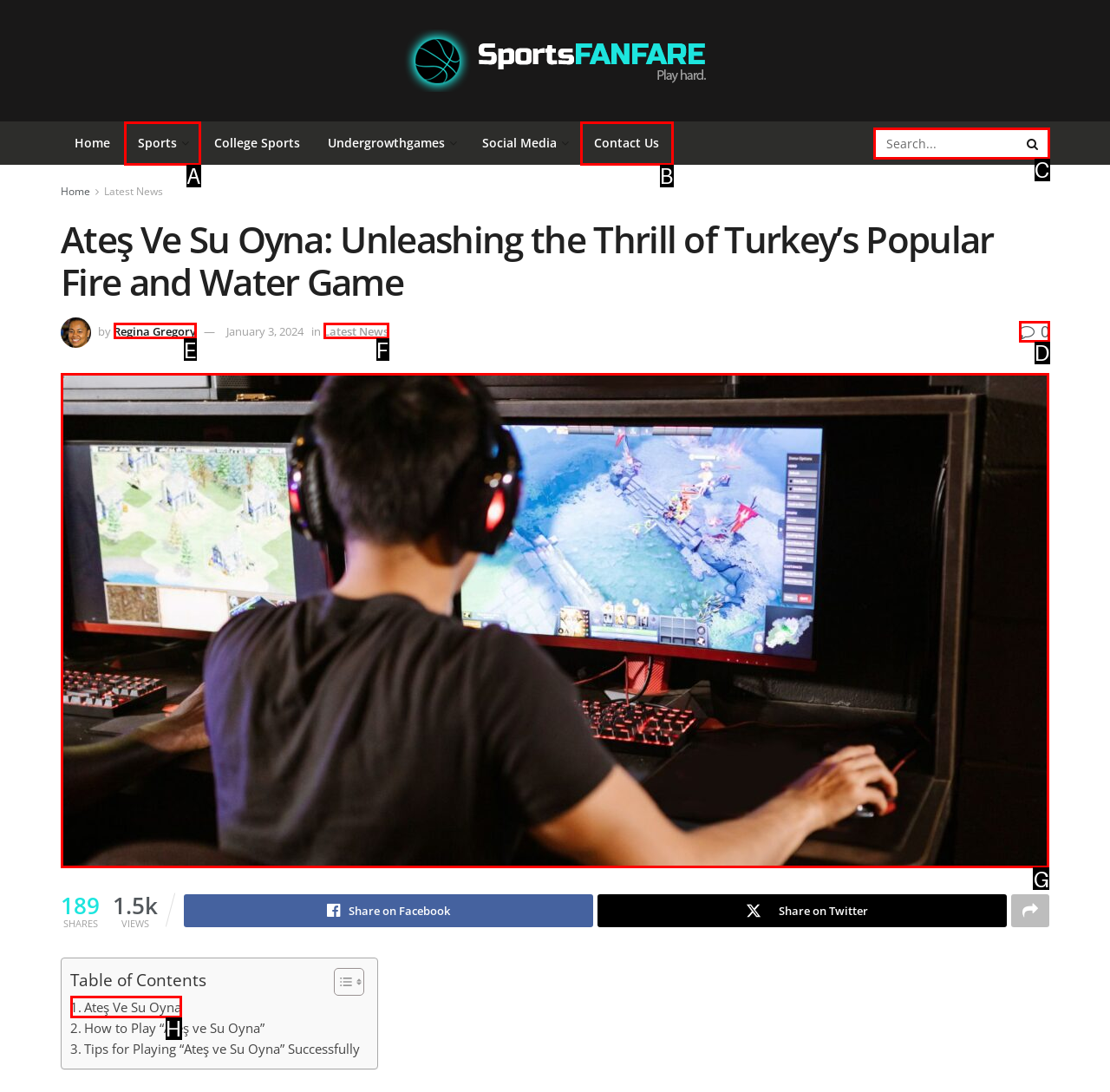Tell me which element should be clicked to achieve the following objective: Play Ateş ve Su Oyna
Reply with the letter of the correct option from the displayed choices.

G